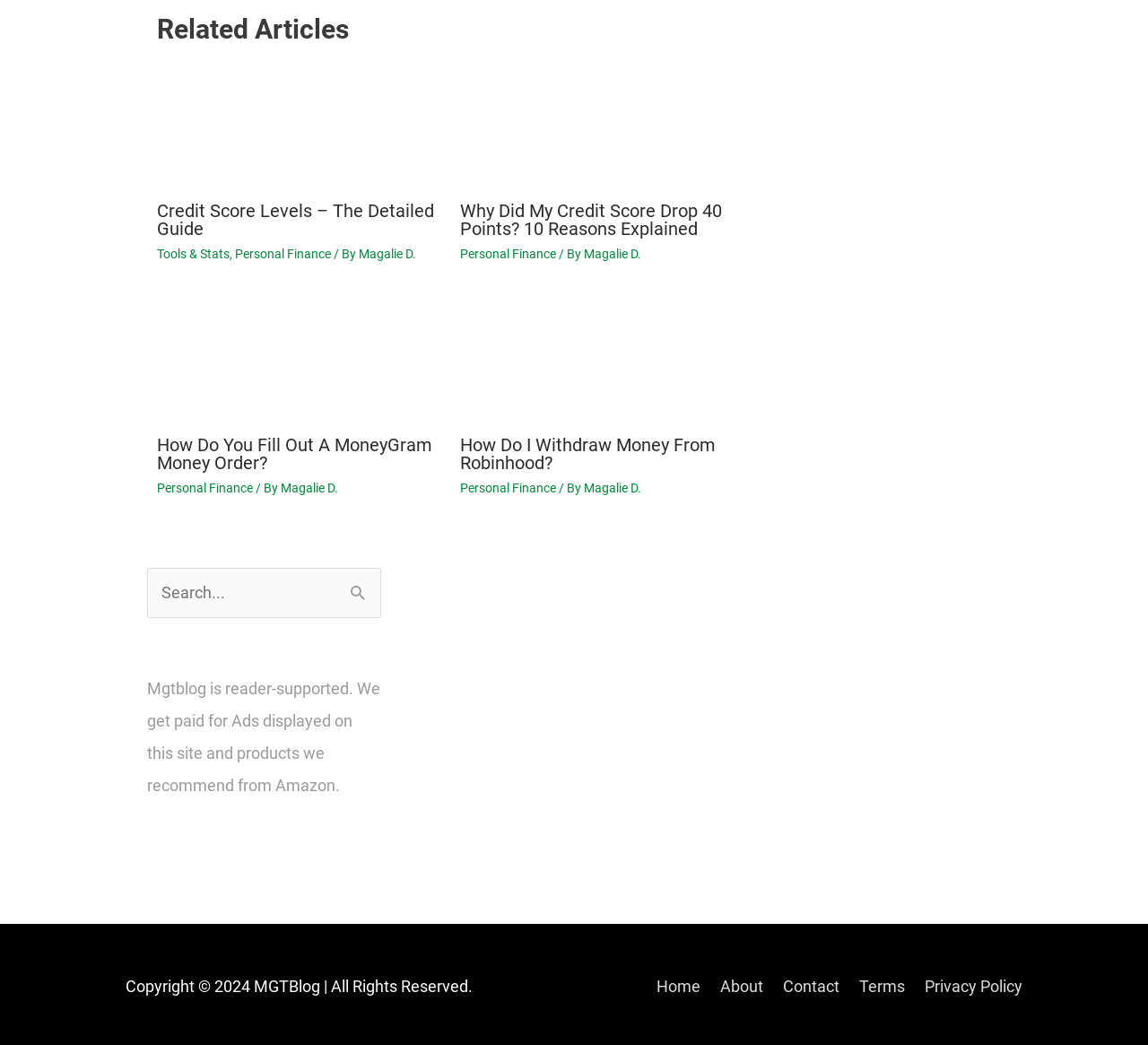Point out the bounding box coordinates of the section to click in order to follow this instruction: "Search for something".

[0.128, 0.544, 0.332, 0.592]